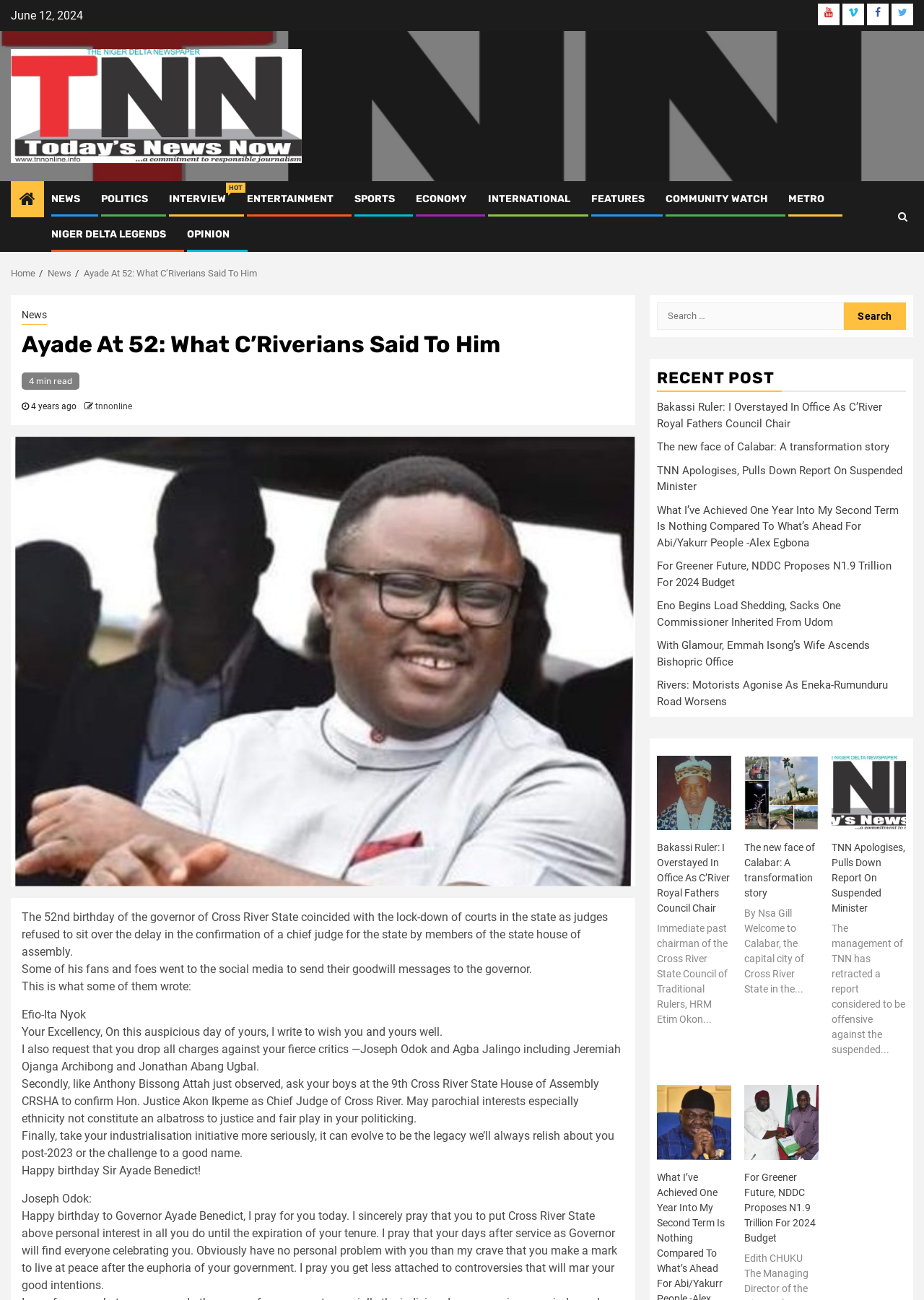Please find the top heading of the webpage and generate its text.

Ayade At 52: What C’Riverians Said To Him